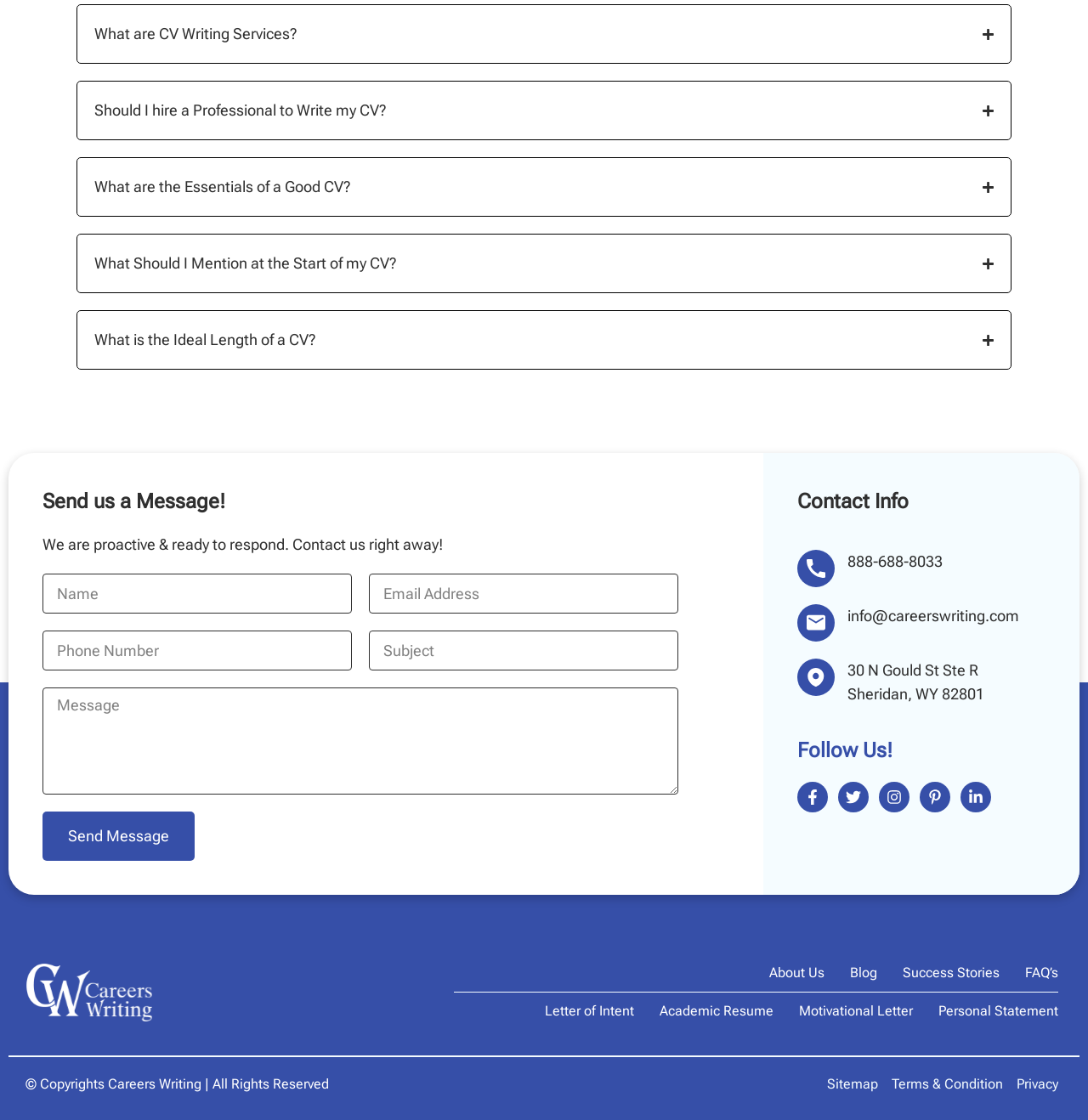Find the bounding box coordinates of the element's region that should be clicked in order to follow the given instruction: "Expand the accordion item 'What are CV Writing Services?'". The coordinates should consist of four float numbers between 0 and 1, i.e., [left, top, right, bottom].

[0.071, 0.005, 0.929, 0.056]